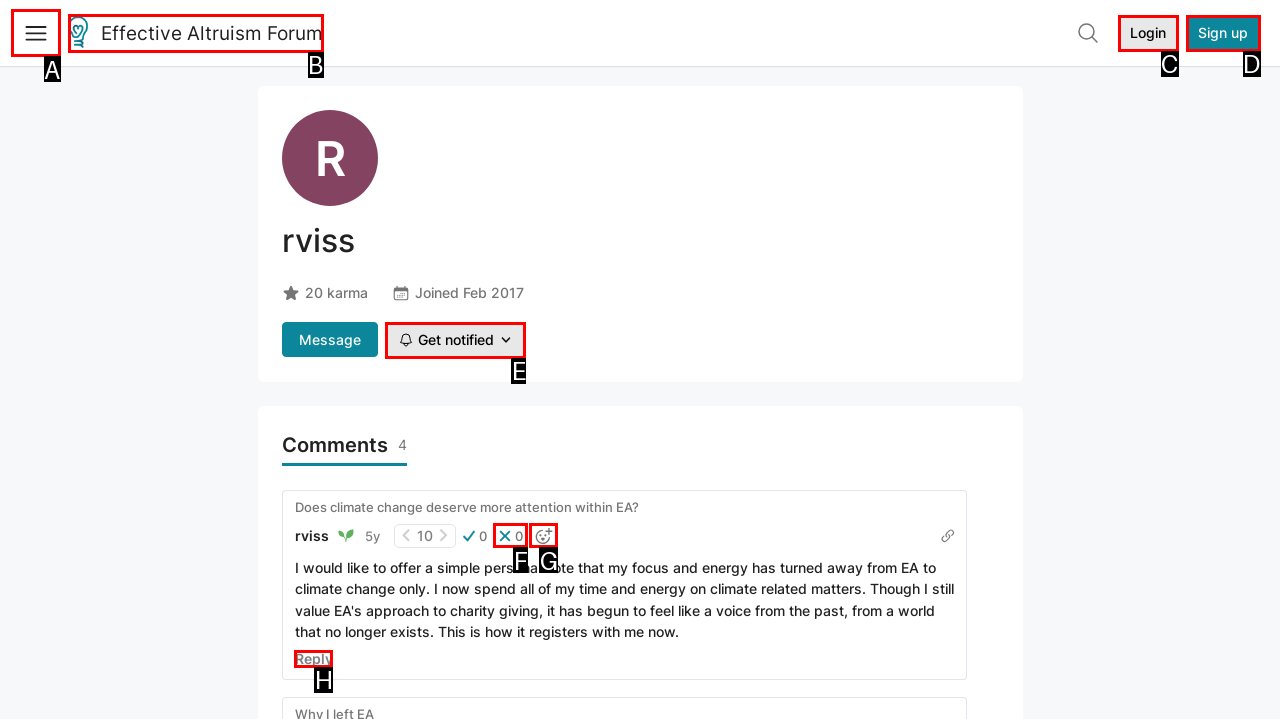Identify the HTML element to select in order to accomplish the following task: Click the menu button
Reply with the letter of the chosen option from the given choices directly.

A